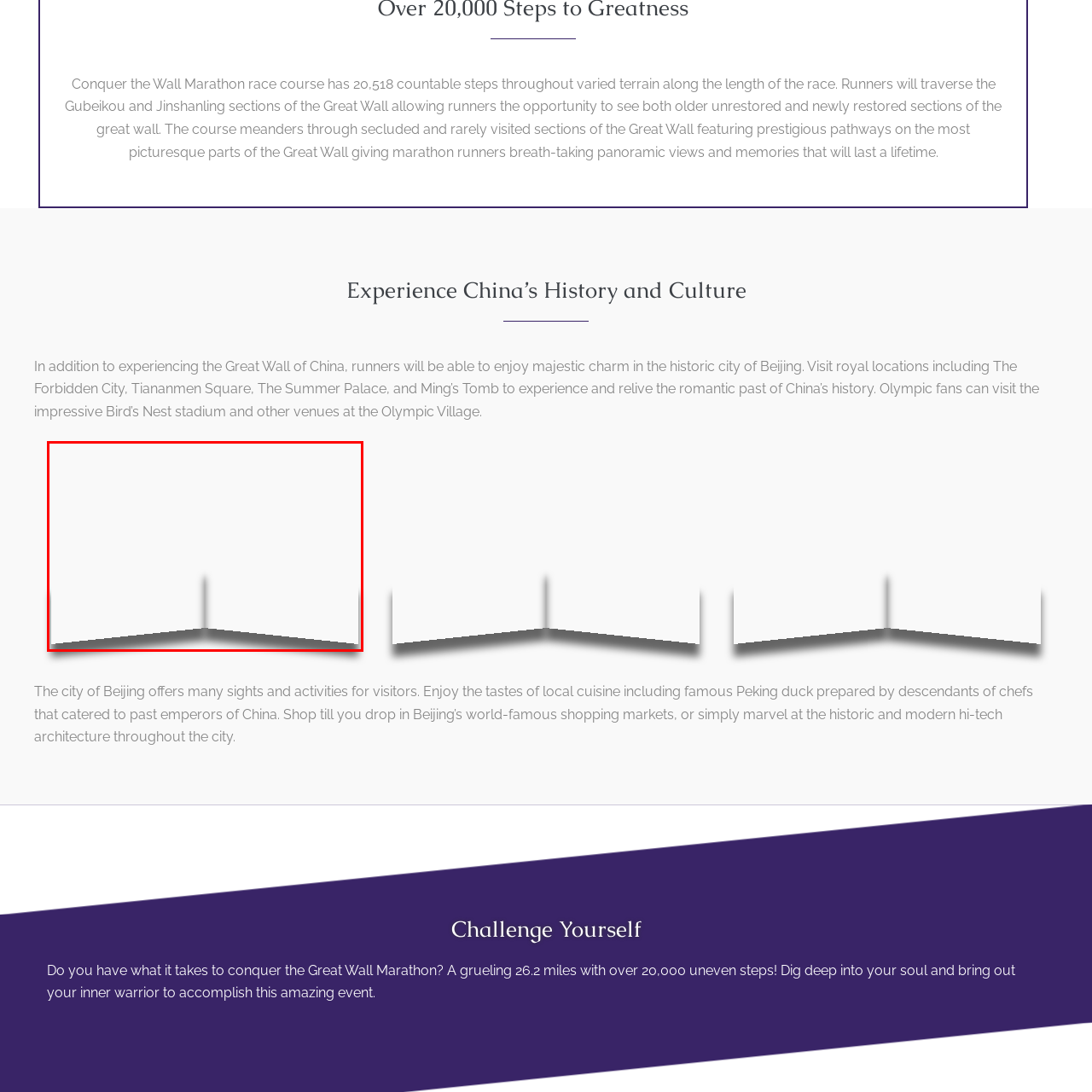Describe in detail what you see in the image highlighted by the red border.

This image is featured on the Great Wall Marathon homepage and showcases the stunning Forbidden City in Beijing, China. The majestic architecture of the Forbidden City, often characterized by its vibrant colors and intricate designs, serves as a reminder of China's rich history and cultural heritage. In the context of the marathon, this site highlights one of the many historical landmarks that runners can enjoy while participating in the event, further enhancing the experience of traversing the Great Wall, which stretches across varied terrains. Participants will not only have the chance to conquer the challenging course with its 20,518 steps but also immerse themselves in the picturesque vistas and profound history of the region, making memories against the backdrop of iconic Chinese landmarks.